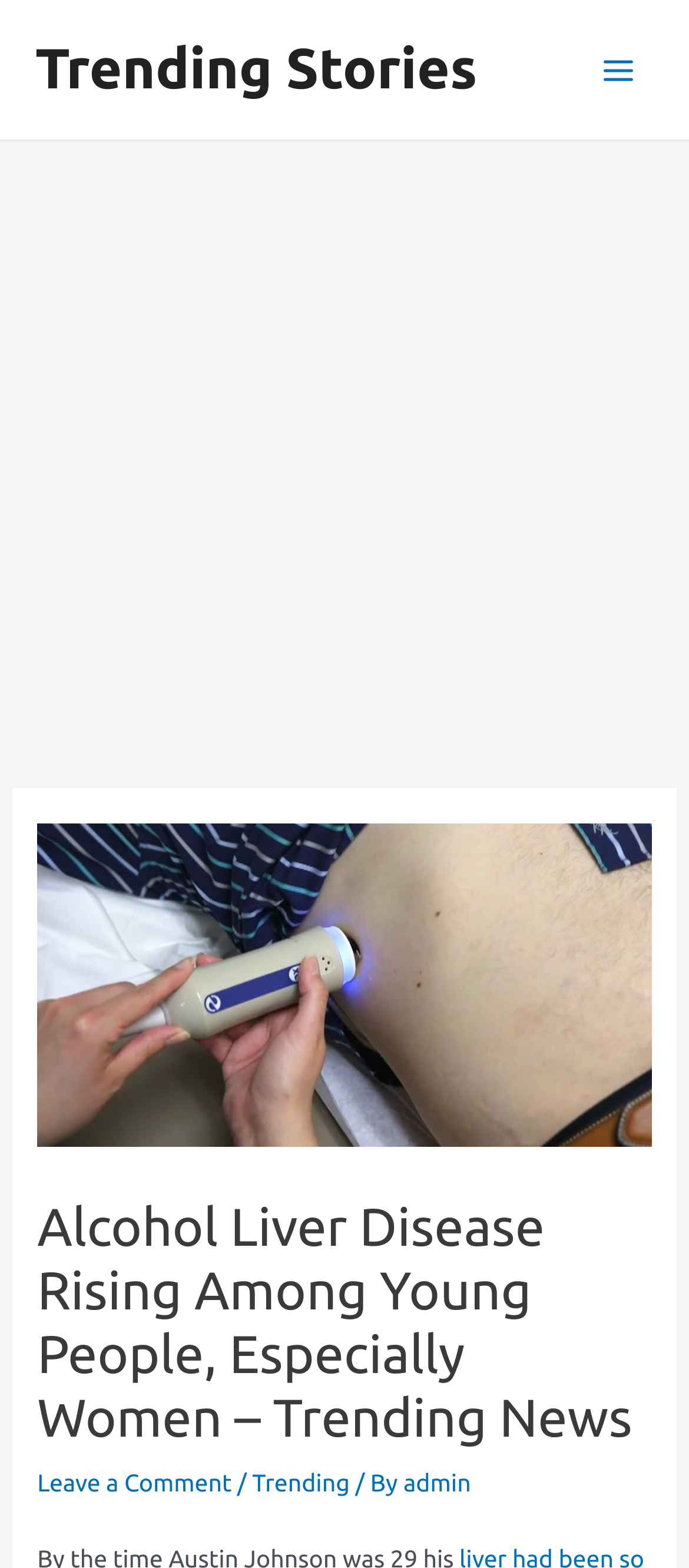Please provide the bounding box coordinate of the region that matches the element description: Leave a Comment. Coordinates should be in the format (top-left x, top-left y, bottom-right x, bottom-right y) and all values should be between 0 and 1.

[0.054, 0.937, 0.336, 0.955]